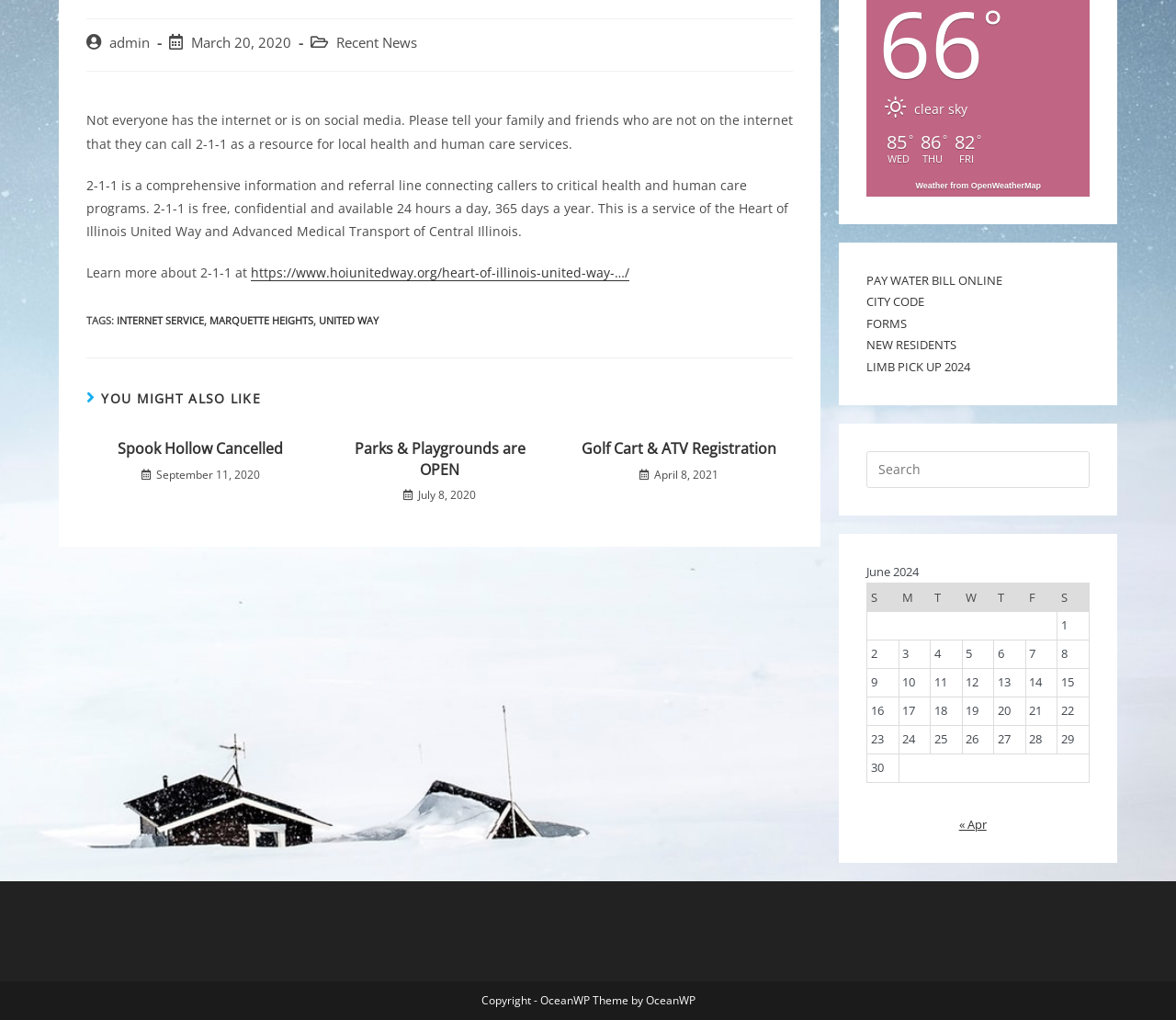Find and provide the bounding box coordinates for the UI element described with: "contact us".

None